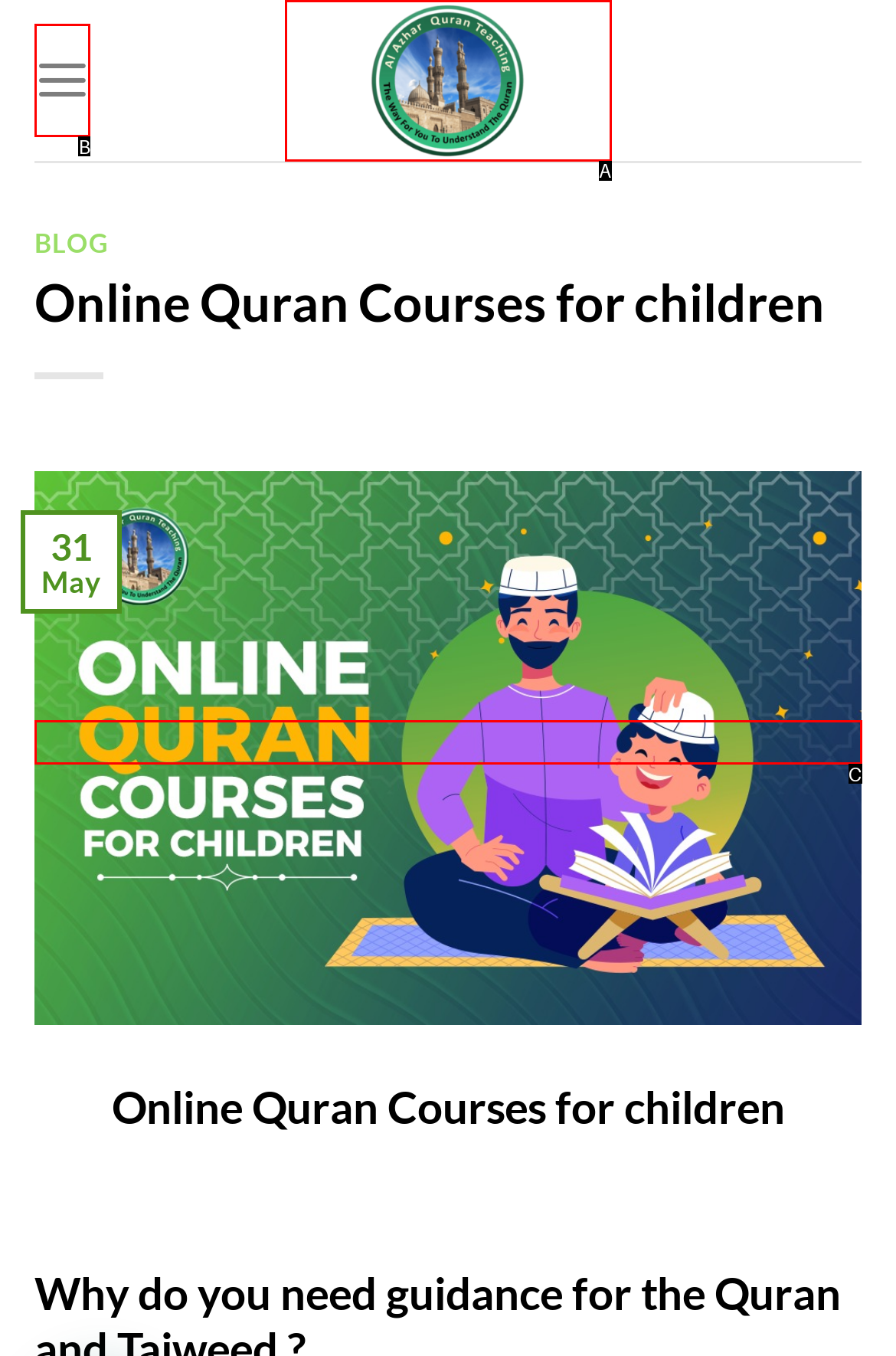Which option corresponds to the following element description: parent_node: Digital Skies?
Please provide the letter of the correct choice.

None